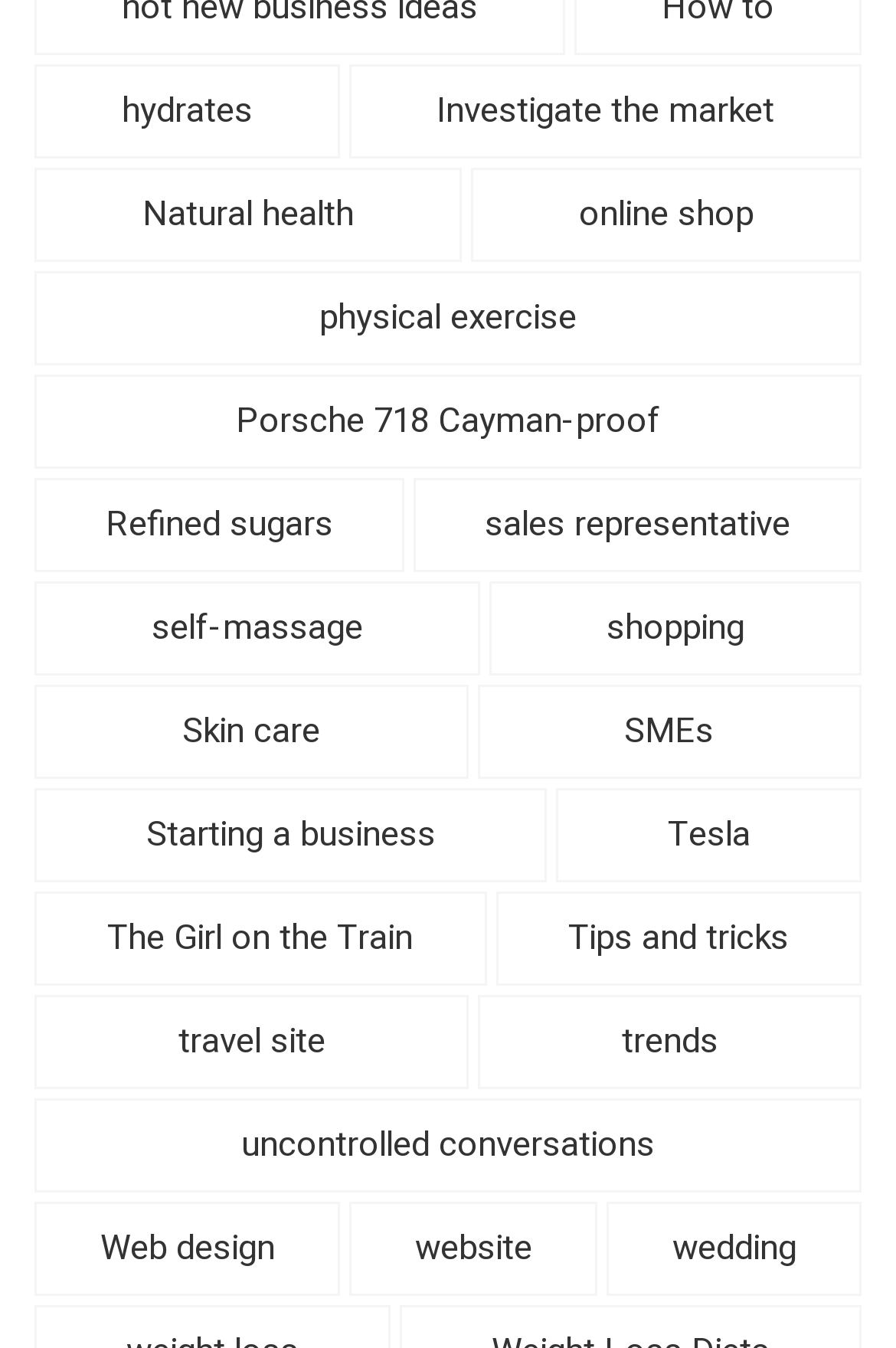Please determine the bounding box coordinates of the element to click in order to execute the following instruction: "Sign up Now". The coordinates should be four float numbers between 0 and 1, specified as [left, top, right, bottom].

None